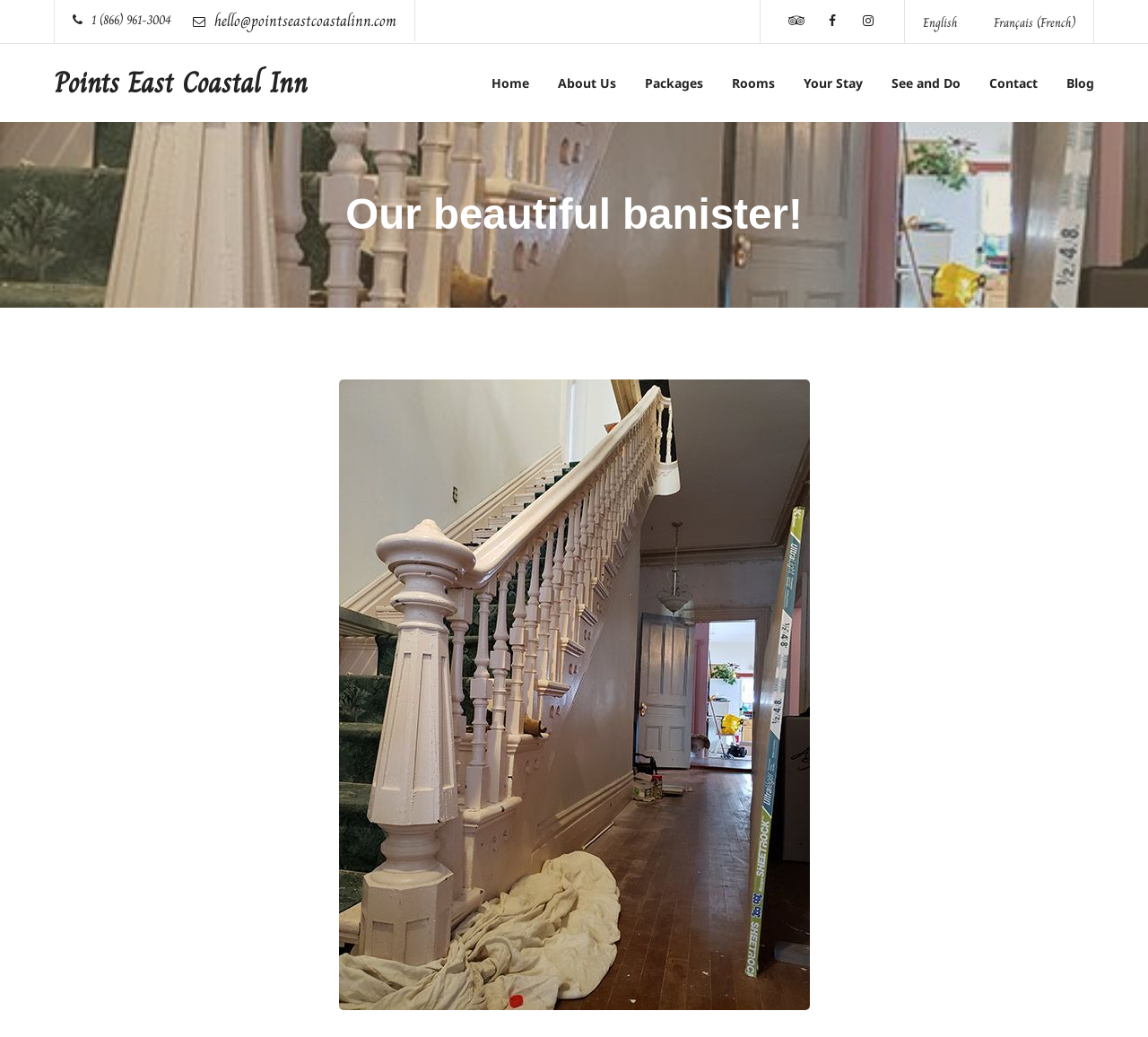Locate the bounding box coordinates of the element that should be clicked to execute the following instruction: "Visit the Facebook page".

[0.709, 0.007, 0.741, 0.033]